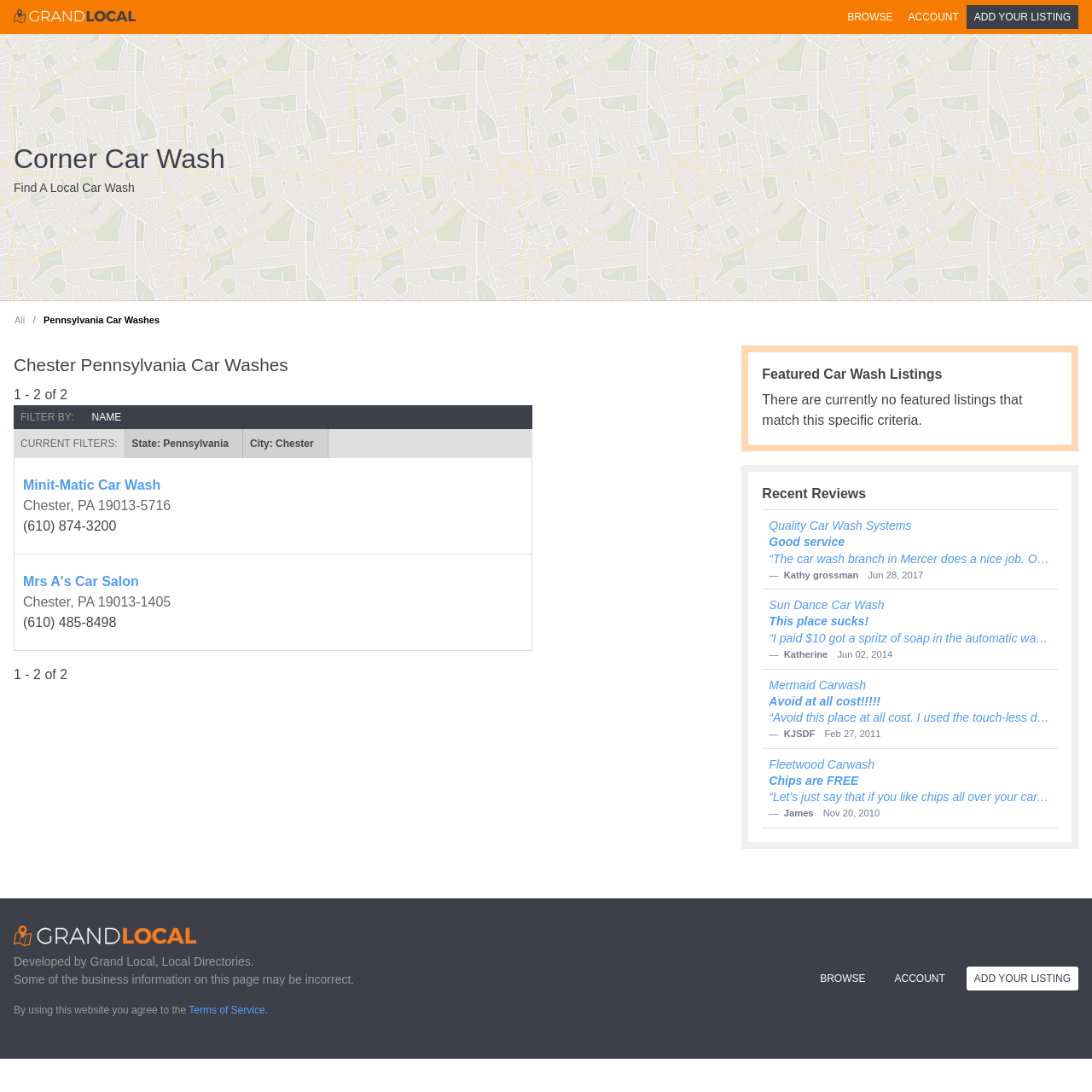Locate the bounding box coordinates of the area where you should click to accomplish the instruction: "Filter by name".

[0.084, 0.377, 0.111, 0.387]